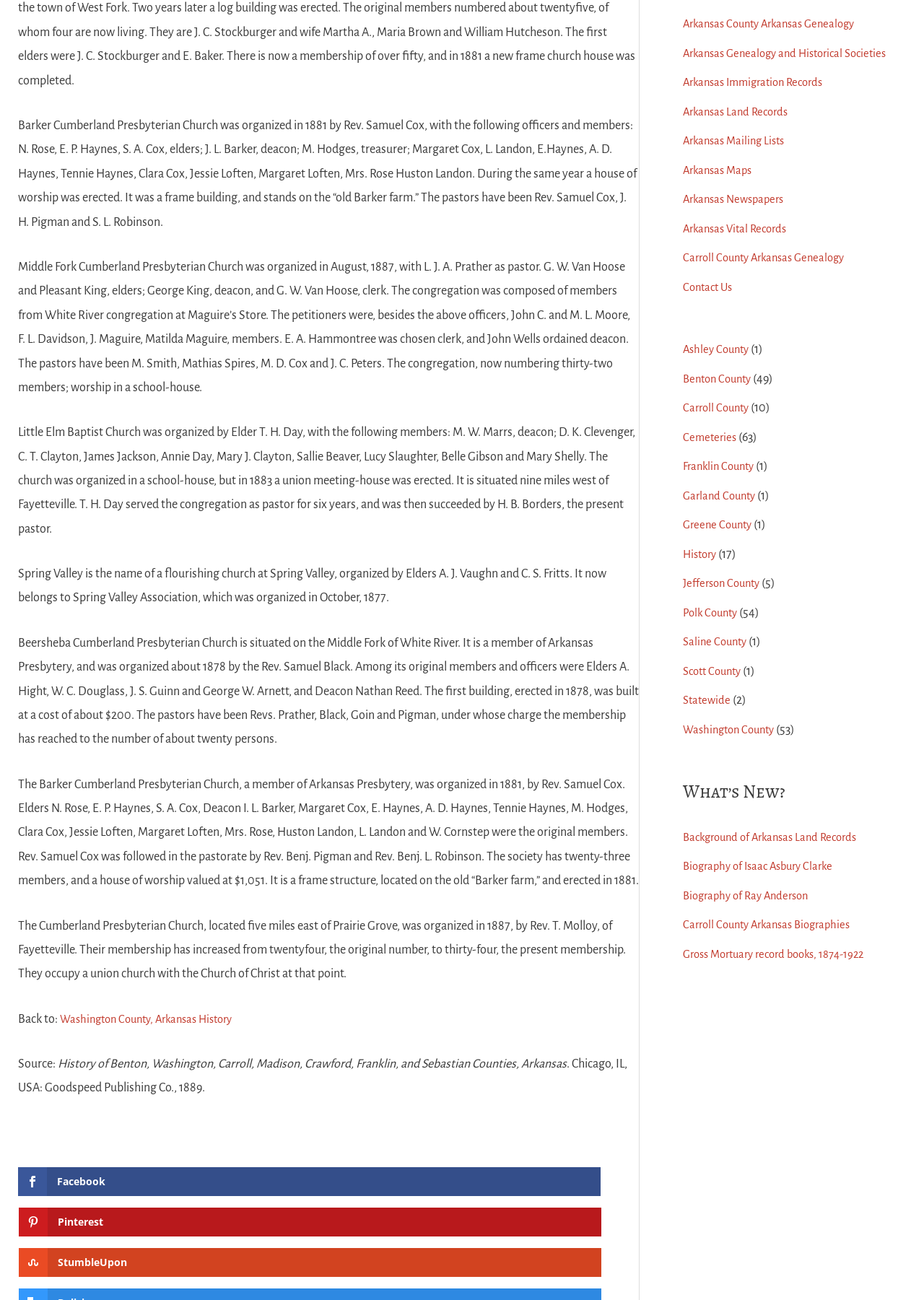How many original members did the Beersheba Cumberland Presbyterian Church have?
Using the image provided, answer with just one word or phrase.

about twenty persons